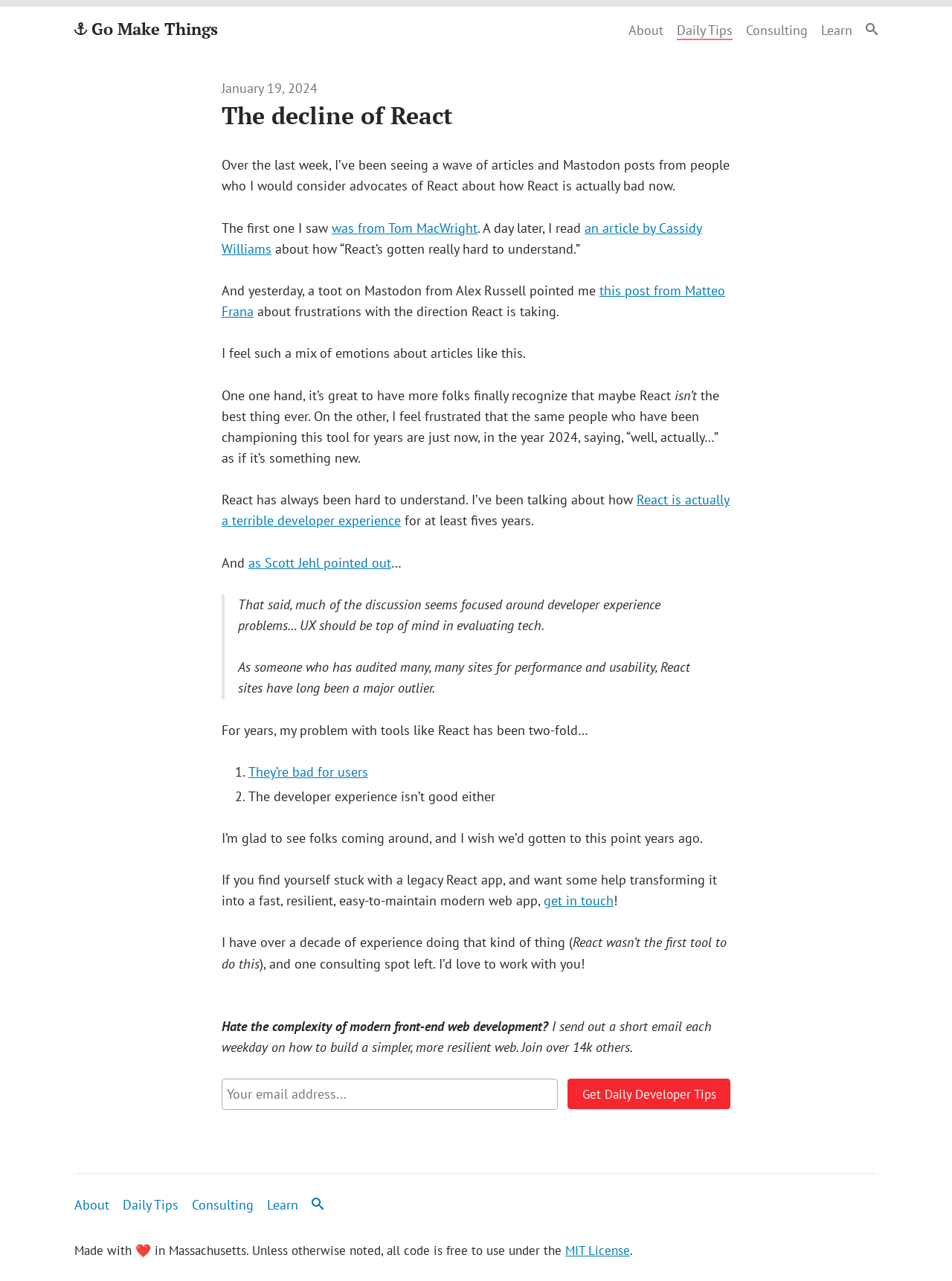What is the topic of the daily email sent by the author?
Answer the question in a detailed and comprehensive manner.

The author sends out a daily email on how to build a simpler, more resilient web, and invites readers to join over 14,000 others who receive these emails.